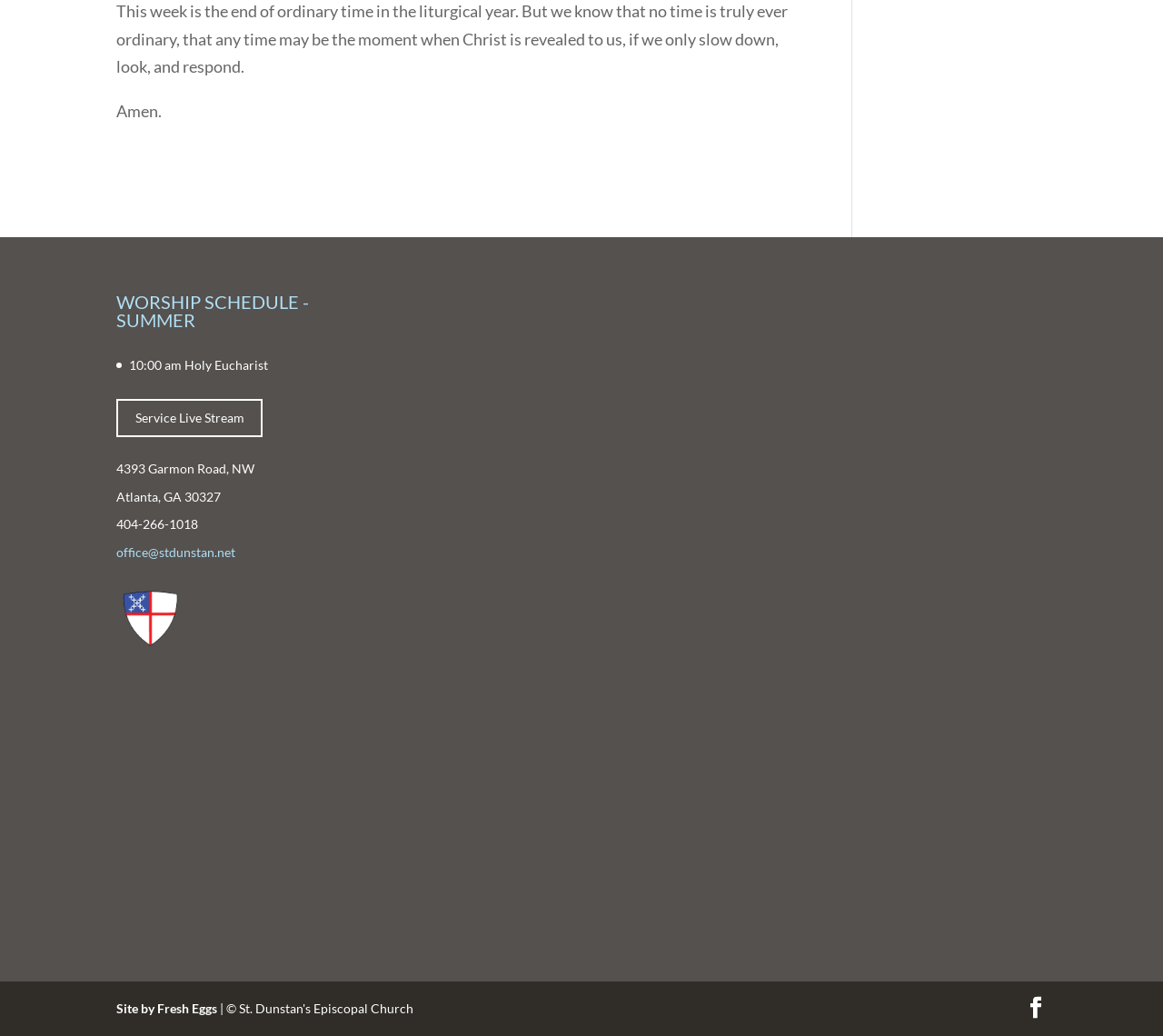Provide the bounding box coordinates of the UI element this sentence describes: "Service Live Stream".

[0.1, 0.385, 0.226, 0.422]